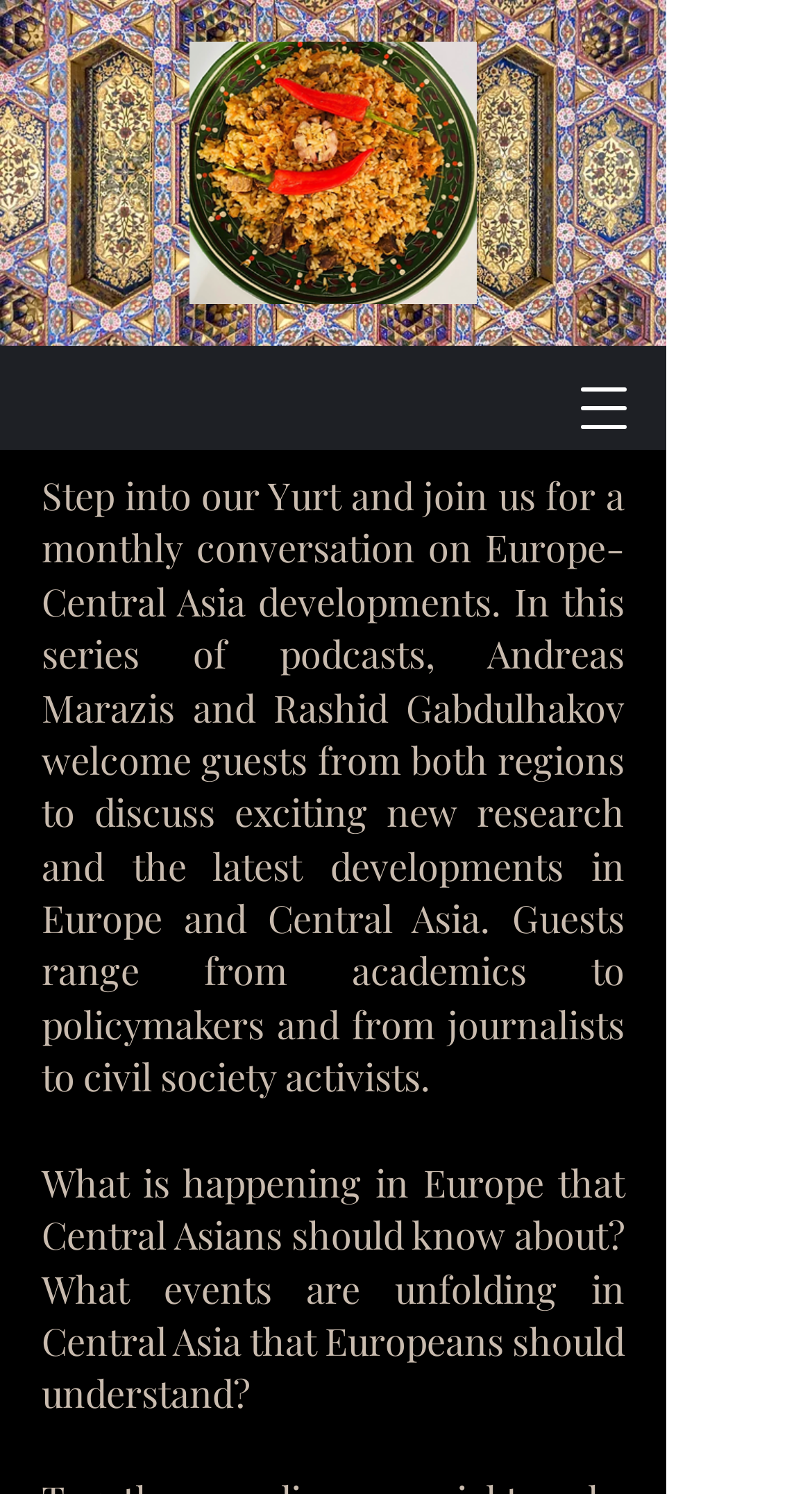Please find and give the text of the main heading on the webpage.

Step into our Yurt and join us for a monthly conversation on Europe-Central Asia developments. In this series of podcasts, Andreas Marazis and Rashid Gabdulhakov welcome guests from both regions to discuss exciting new research and the latest developments in Europe and Central Asia. Guests range from academics to policymakers and from journalists to civil society activists.

What is happening in Europe that Central Asians should know about? What events are unfolding in Central Asia that Europeans should understand?

Together, we discuss social trends, political developments, and economic turns while assessing the past and looking ahead to what may unfold.